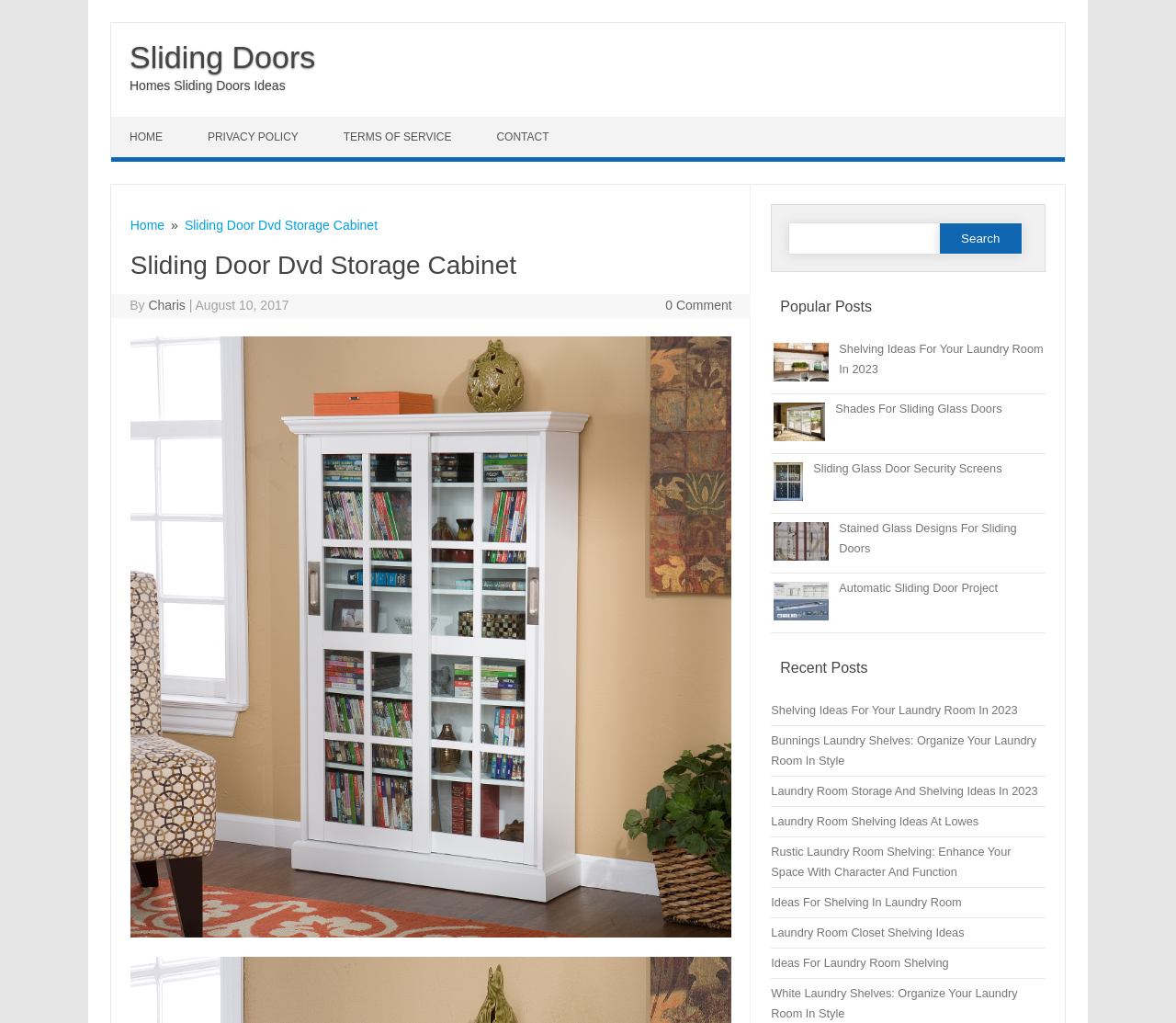Respond with a single word or phrase to the following question: How many popular posts are displayed on the webpage?

5